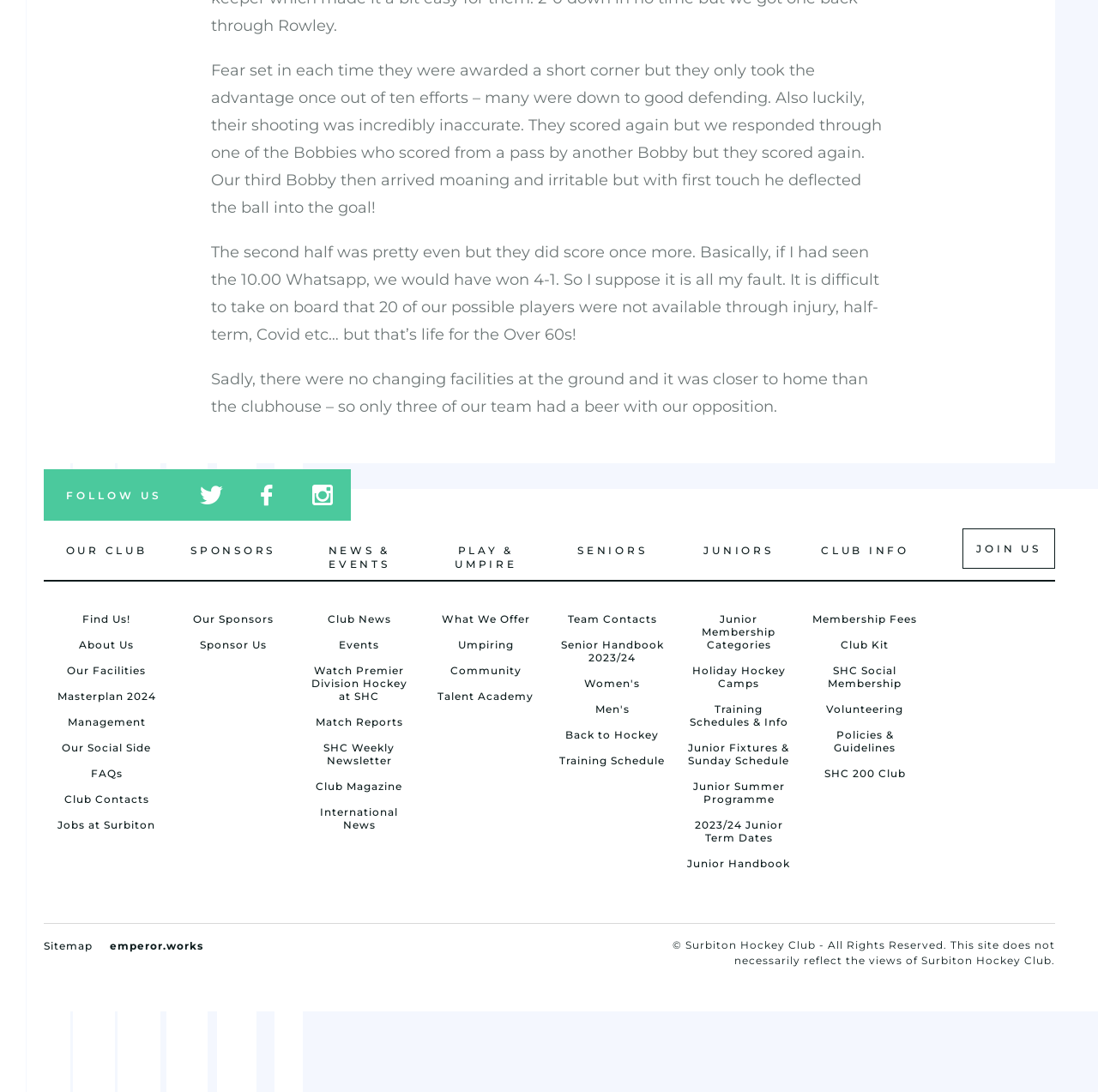Please reply with a single word or brief phrase to the question: 
What is the last link in the 'NEWS & EVENTS' section?

International News